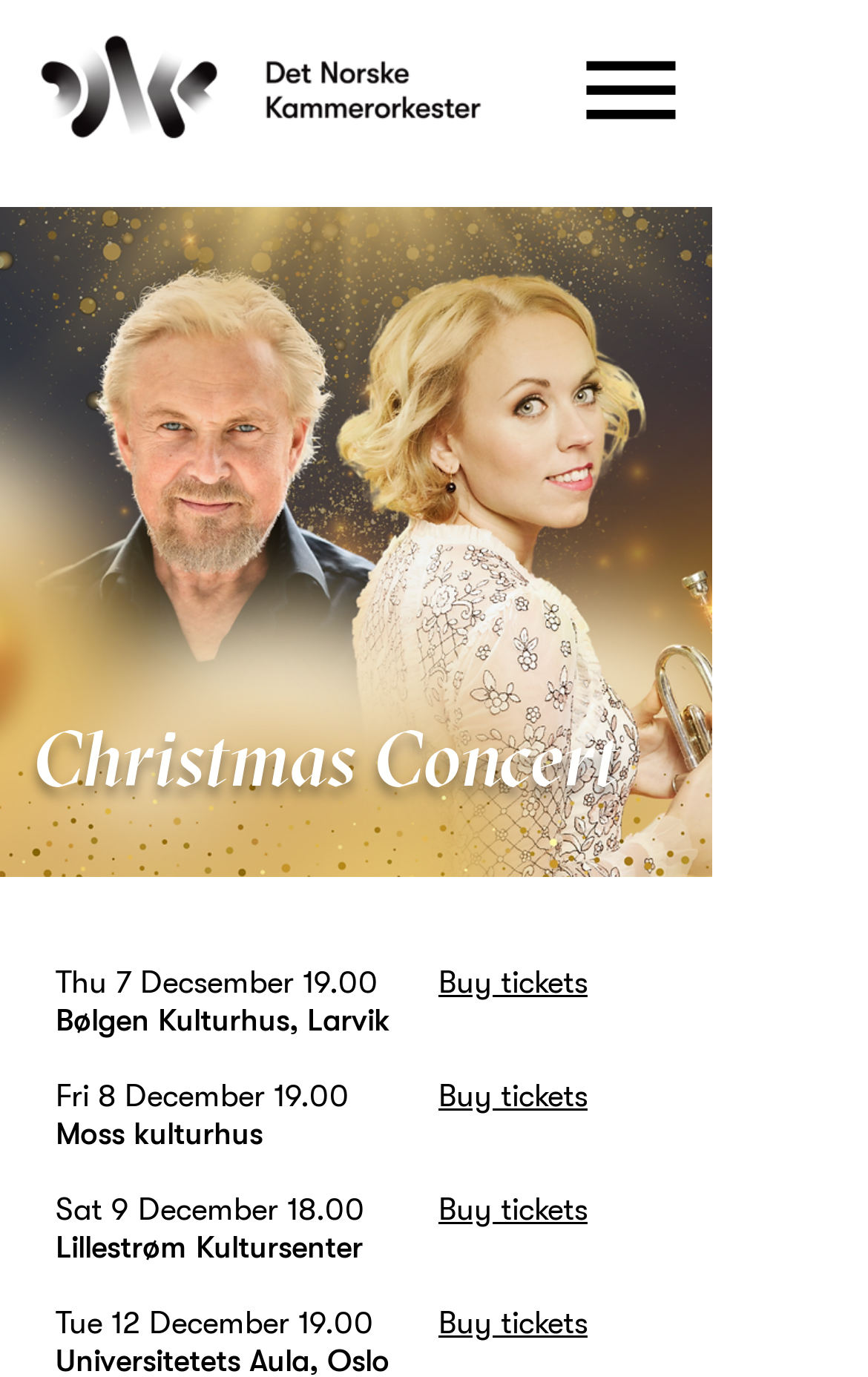Provide your answer in one word or a succinct phrase for the question: 
What is the venue of the concert on December 12?

Universitetets Aula, Oslo